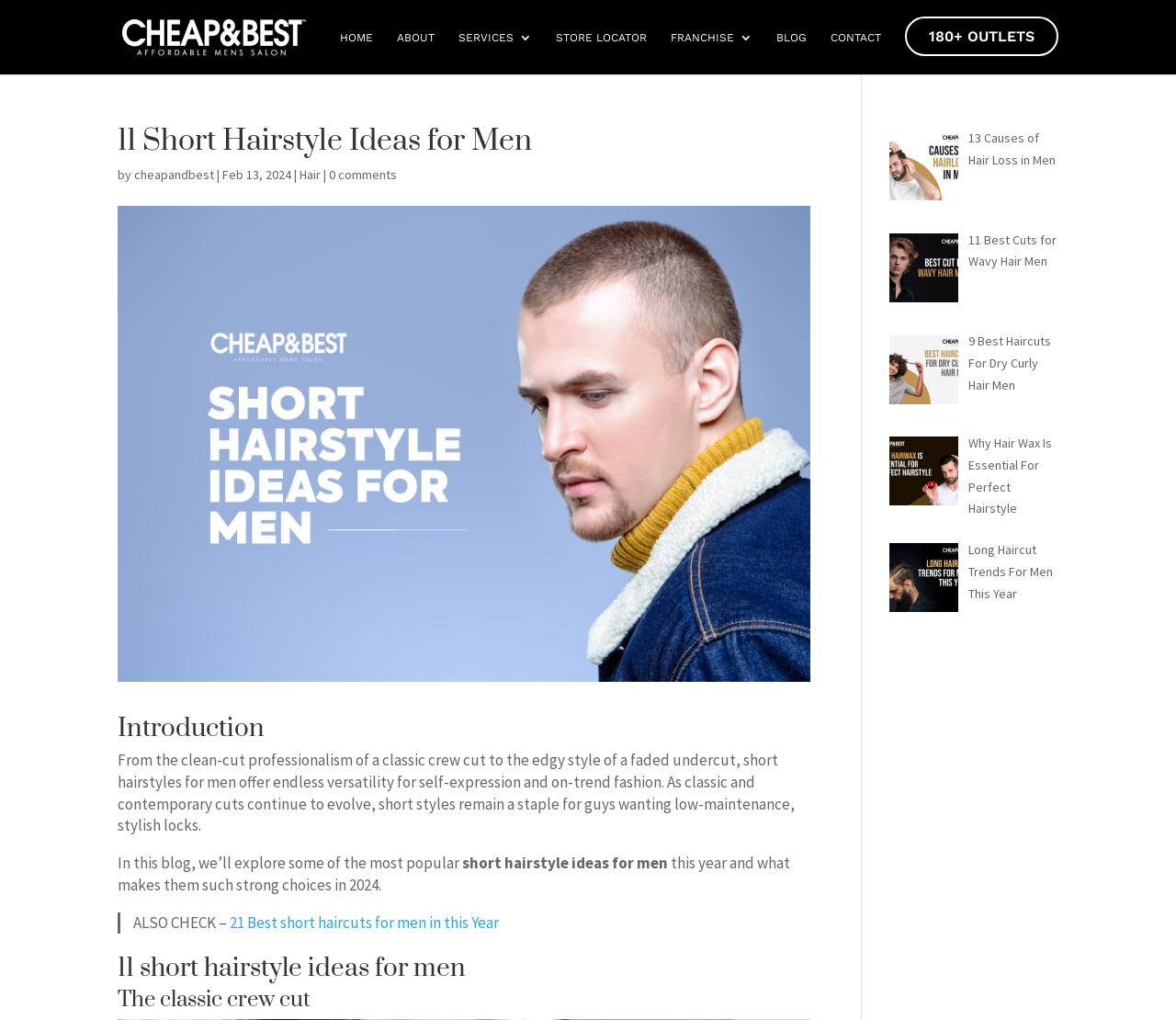Please provide the bounding box coordinates for the element that needs to be clicked to perform the following instruction: "explore the blog post about 13 causes of hair loss in men". The coordinates should be given as four float numbers between 0 and 1, i.e., [left, top, right, bottom].

[0.823, 0.127, 0.897, 0.165]